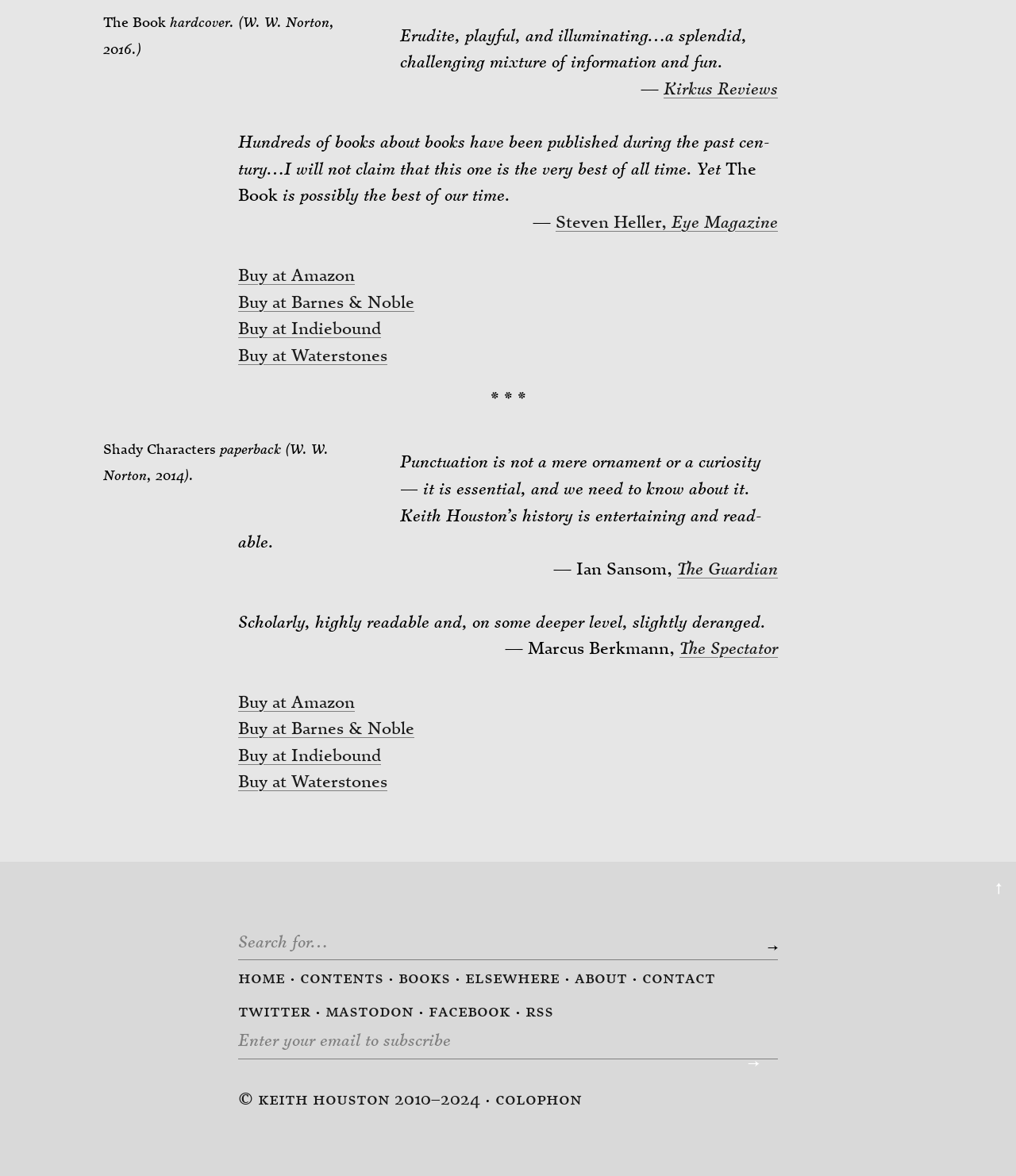Provide the bounding box coordinates of the UI element that matches the description: "Buy at Barnes & Noble".

[0.234, 0.243, 0.408, 0.264]